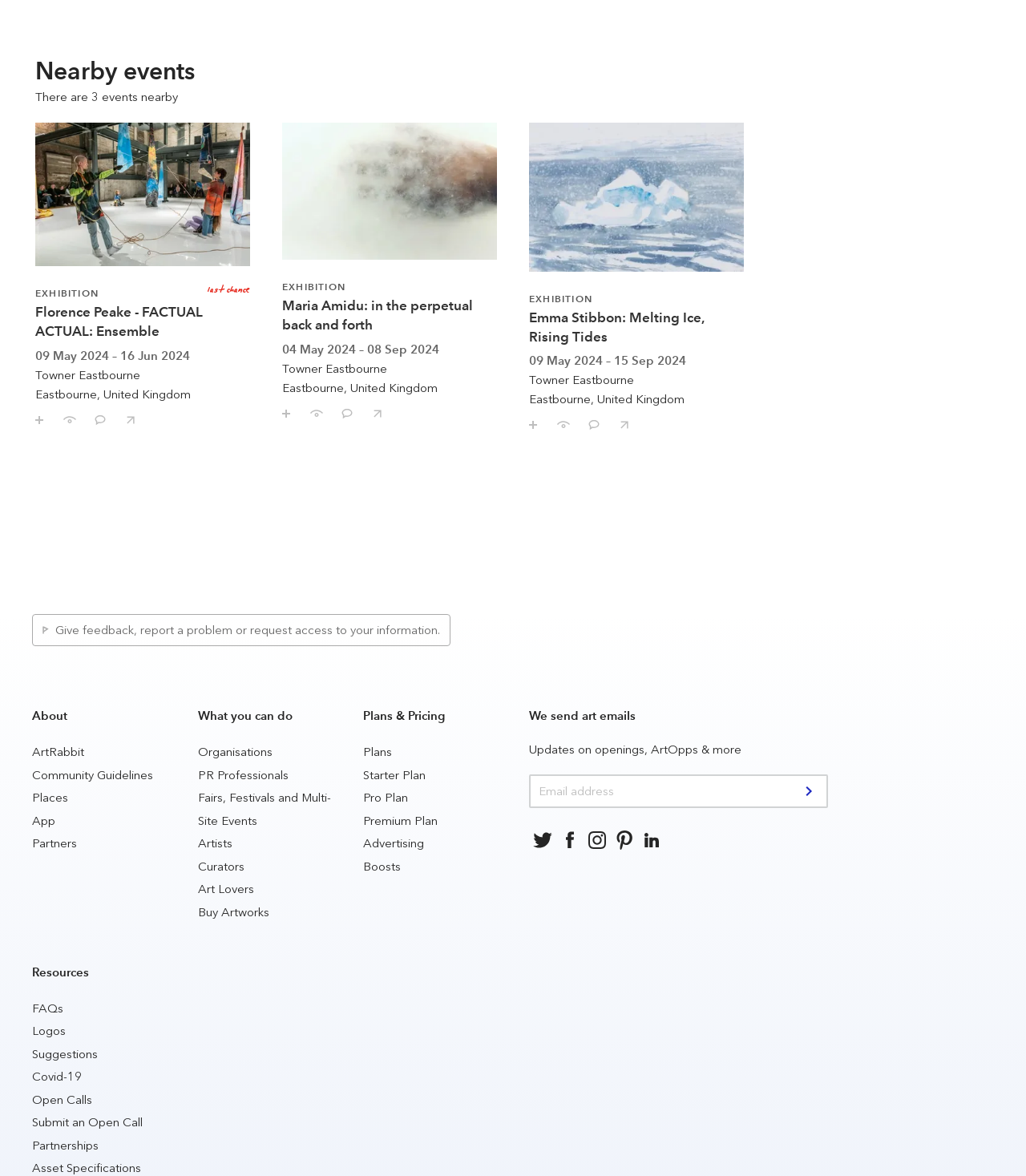Can you find the bounding box coordinates for the element that needs to be clicked to execute this instruction: "Give feedback, report a problem or request access to your information"? The coordinates should be given as four float numbers between 0 and 1, i.e., [left, top, right, bottom].

[0.041, 0.53, 0.429, 0.543]